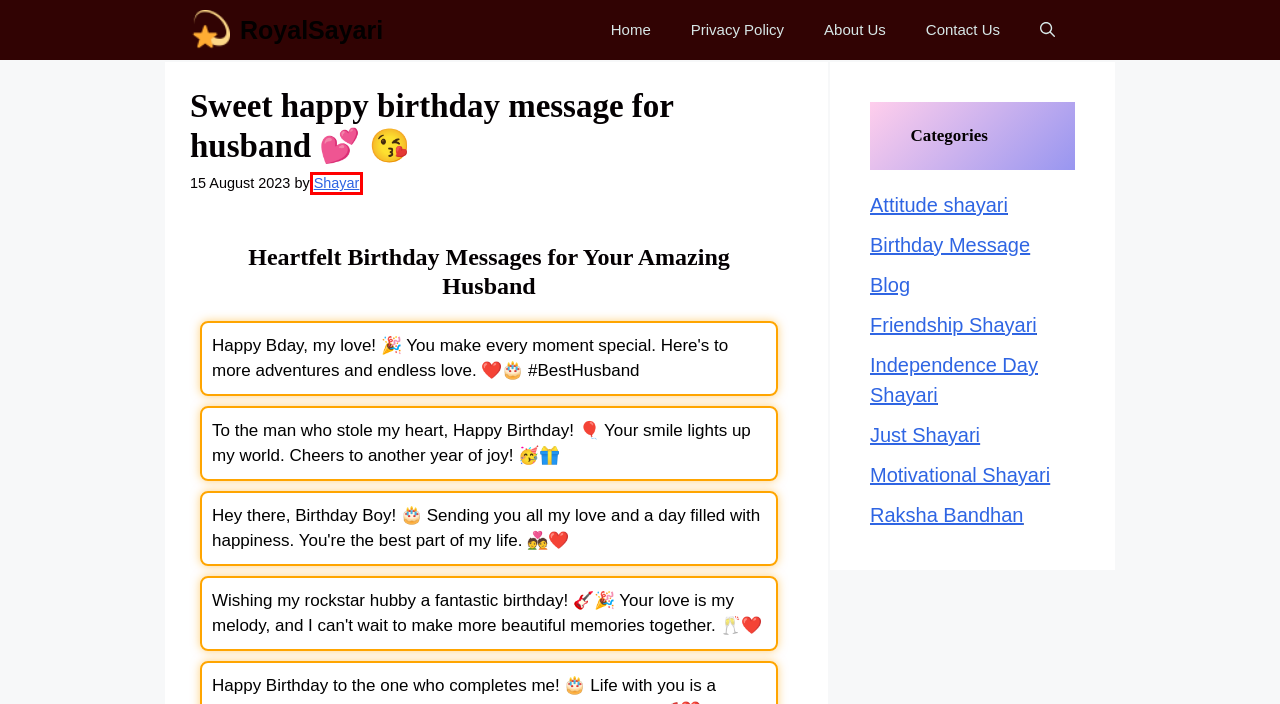Look at the screenshot of a webpage, where a red bounding box highlights an element. Select the best description that matches the new webpage after clicking the highlighted element. Here are the candidates:
A. Friendship Shayari - RoyalSayari
B. Blog - RoyalSayari
C. Shayar - RoyalSayari
D. Home
E. Motivational Shayari - RoyalSayari
F. Contact Us - RoyalSayari
G. About Us - RoyalSayari
H. Privacy Policy

C